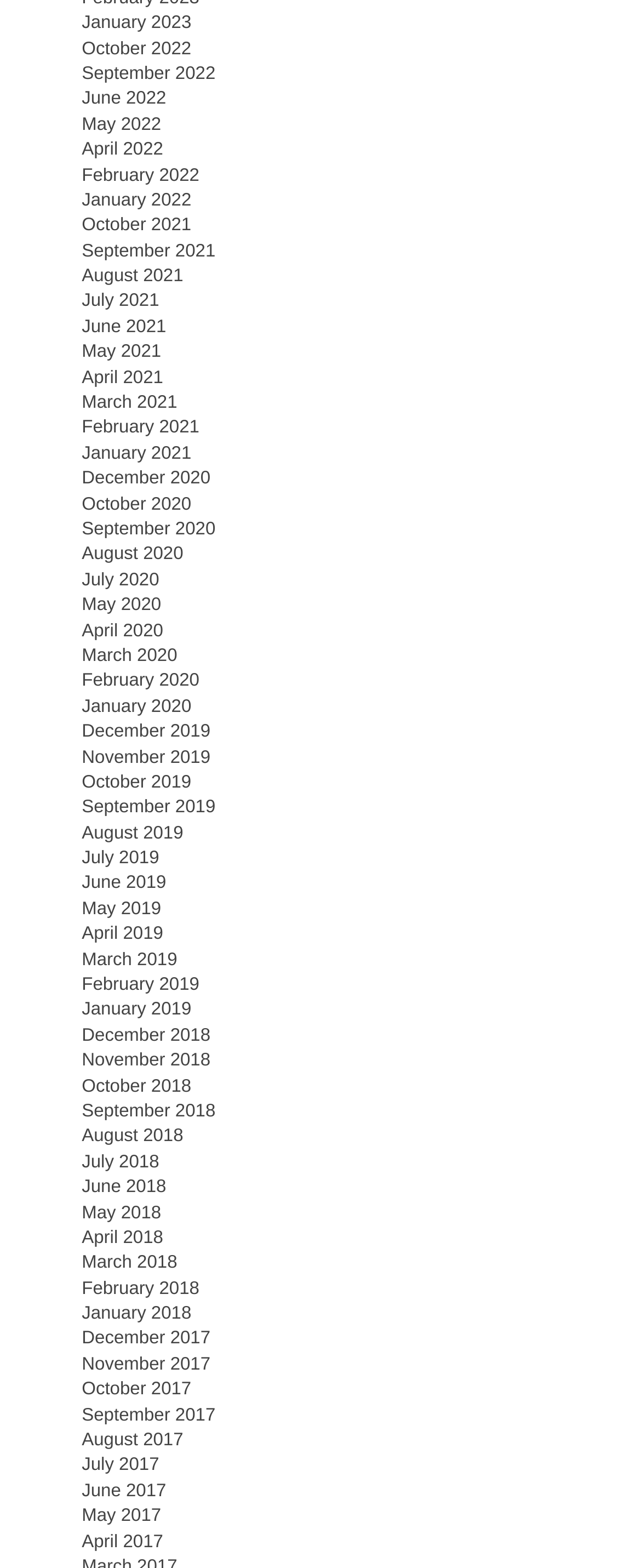Please locate the UI element described by "Automotive" and provide its bounding box coordinates.

None